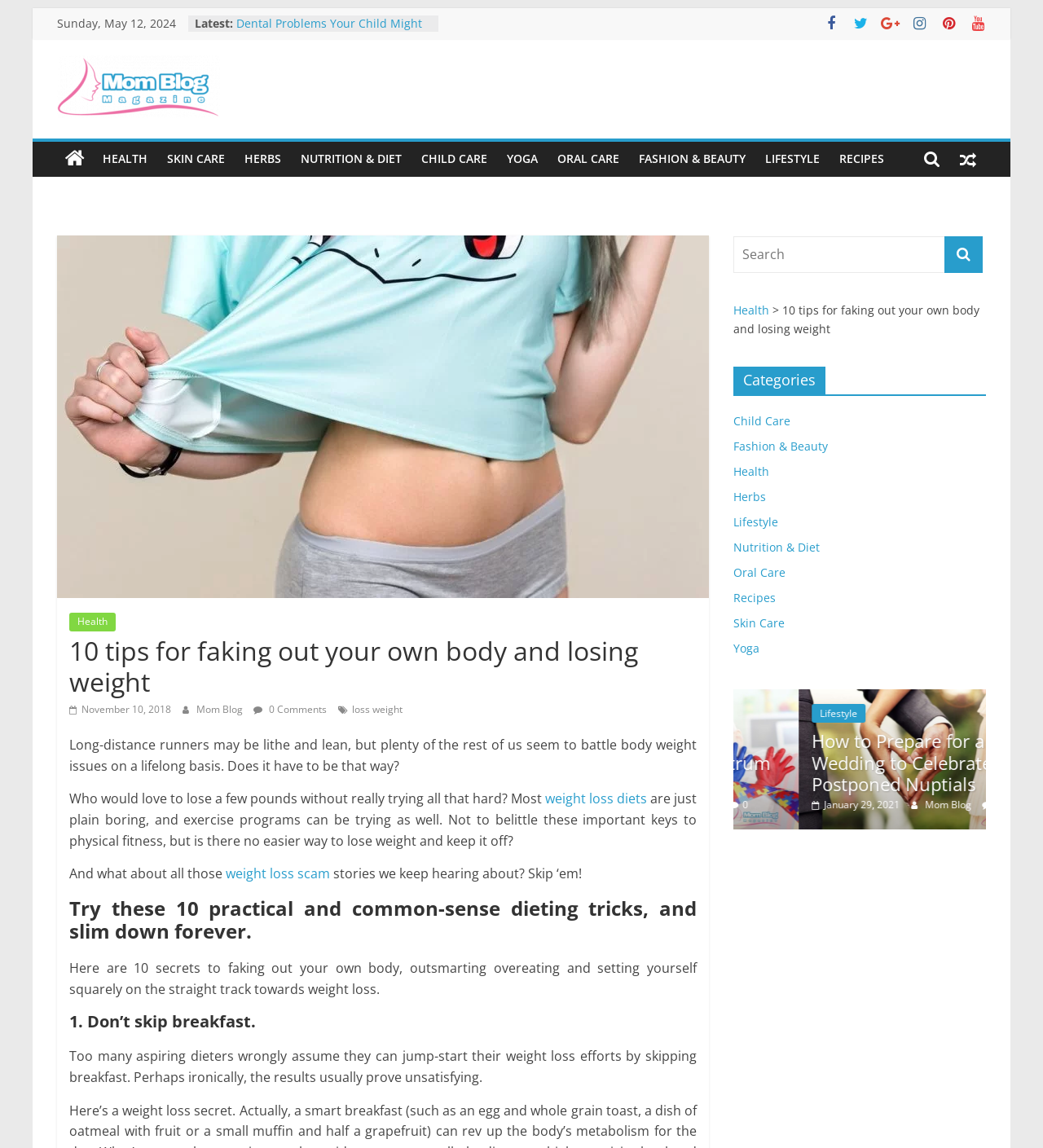Offer a detailed account of what is visible on the webpage.

This webpage is a blog post from Momblogmagazine.com, focused on weight loss tips. At the top, there is a link to skip to the content, followed by the date "Sunday, May 12, 2024" and a "Latest" section with several links to other articles. 

On the left side, there is a menu with links to various categories, including "Health", "Skin Care", "Herbs", "Nutrition & Diet", "Child Care", "Yoga", "Oral Care", "Fashion & Beauty", "Lifestyle", and "Recipes". 

The main content of the webpage is an article titled "10 tips for faking out your own body and losing weight". The article starts with a brief introduction, discussing the struggles of weight loss and the desire to find an easier way to lose weight and keep it off. 

Below the introduction, there are 10 practical and common-sense dieting tricks to help with weight loss. Each trick is presented as a heading, followed by a brief explanation. The tricks include not skipping breakfast, and other tips to help with weight loss.

On the right side, there are several social media links, represented by icons, and a search bar. At the bottom, there are more links to categories, including "Child Care", "Fashion & Beauty", "Health", "Herbs", "Lifestyle", "Nutrition & Diet", "Oral Care", "Recipes", and "Skin Care". There are also some hidden links to other articles, including "Mom Blog" and "Child’s Dental Emergency".